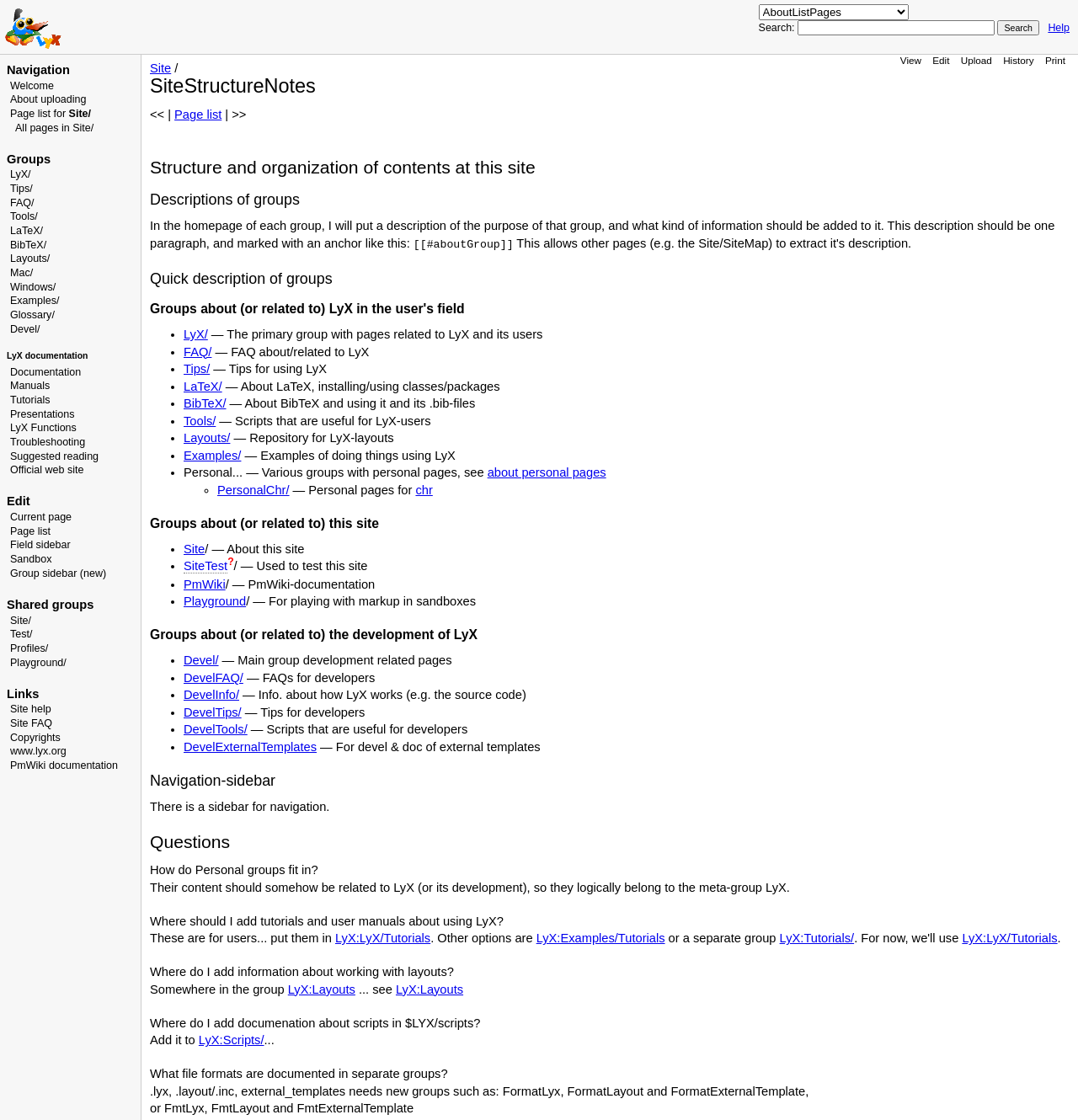What is the purpose of the 'Edit' link?
Use the information from the screenshot to give a comprehensive response to the question.

The 'Edit' link is located at the top right corner of the webpage, with a label 'Edit'. This suggests that the purpose of the 'Edit' link is to allow users to edit the content of the current page.